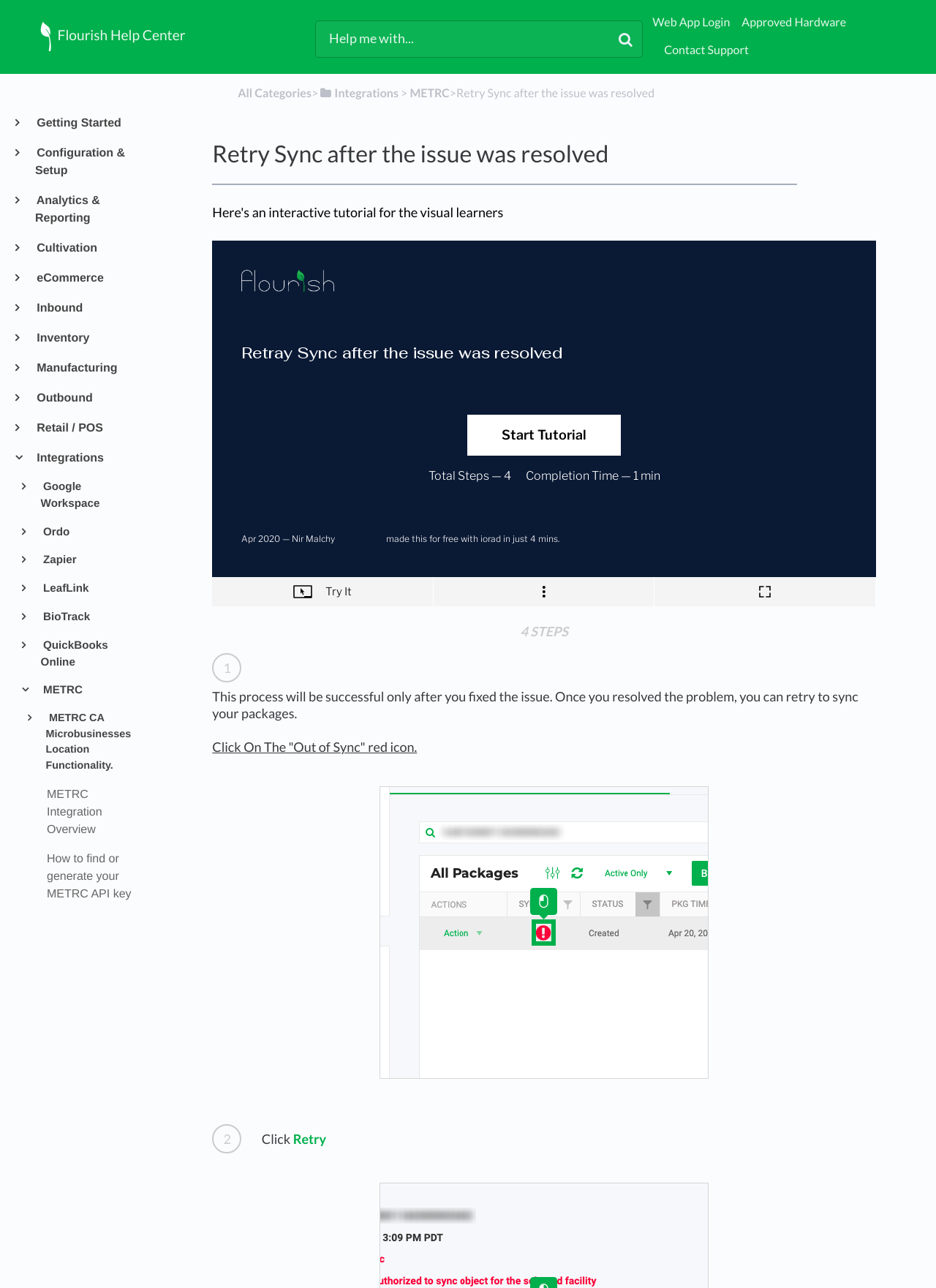How many steps are in the interactive tutorial?
Please answer the question with a detailed response using the information from the screenshot.

The number of steps in the interactive tutorial is indicated by the text '4 STEPS' on the webpage.